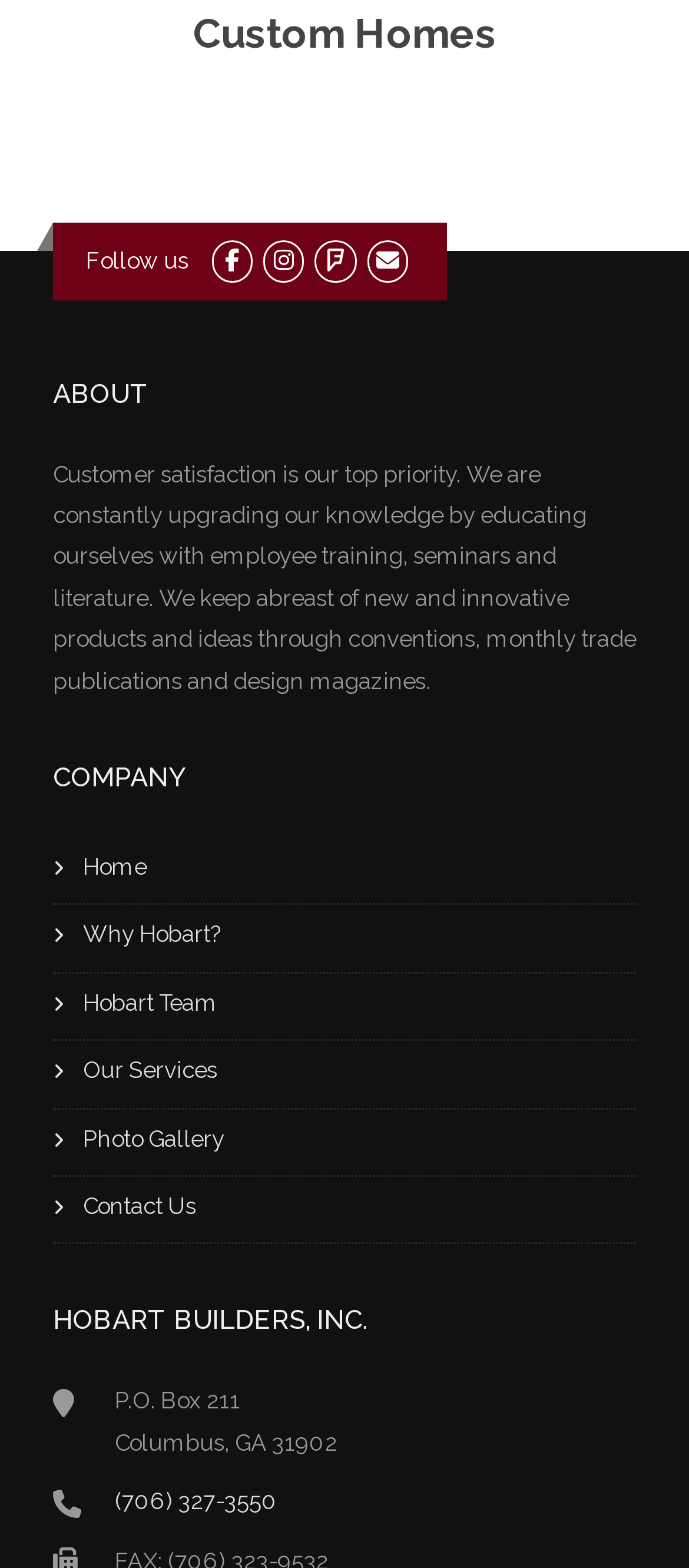Please identify the coordinates of the bounding box for the clickable region that will accomplish this instruction: "Call the phone number".

[0.167, 0.949, 0.403, 0.966]